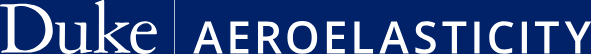What is the institution associated with the logo?
Please provide a comprehensive answer to the question based on the webpage screenshot.

The logo features the name 'Duke University', which is a prominent academic institution known for its commitment to innovative research in aerospace applications, as reflected in the clean and professional design of the logo.